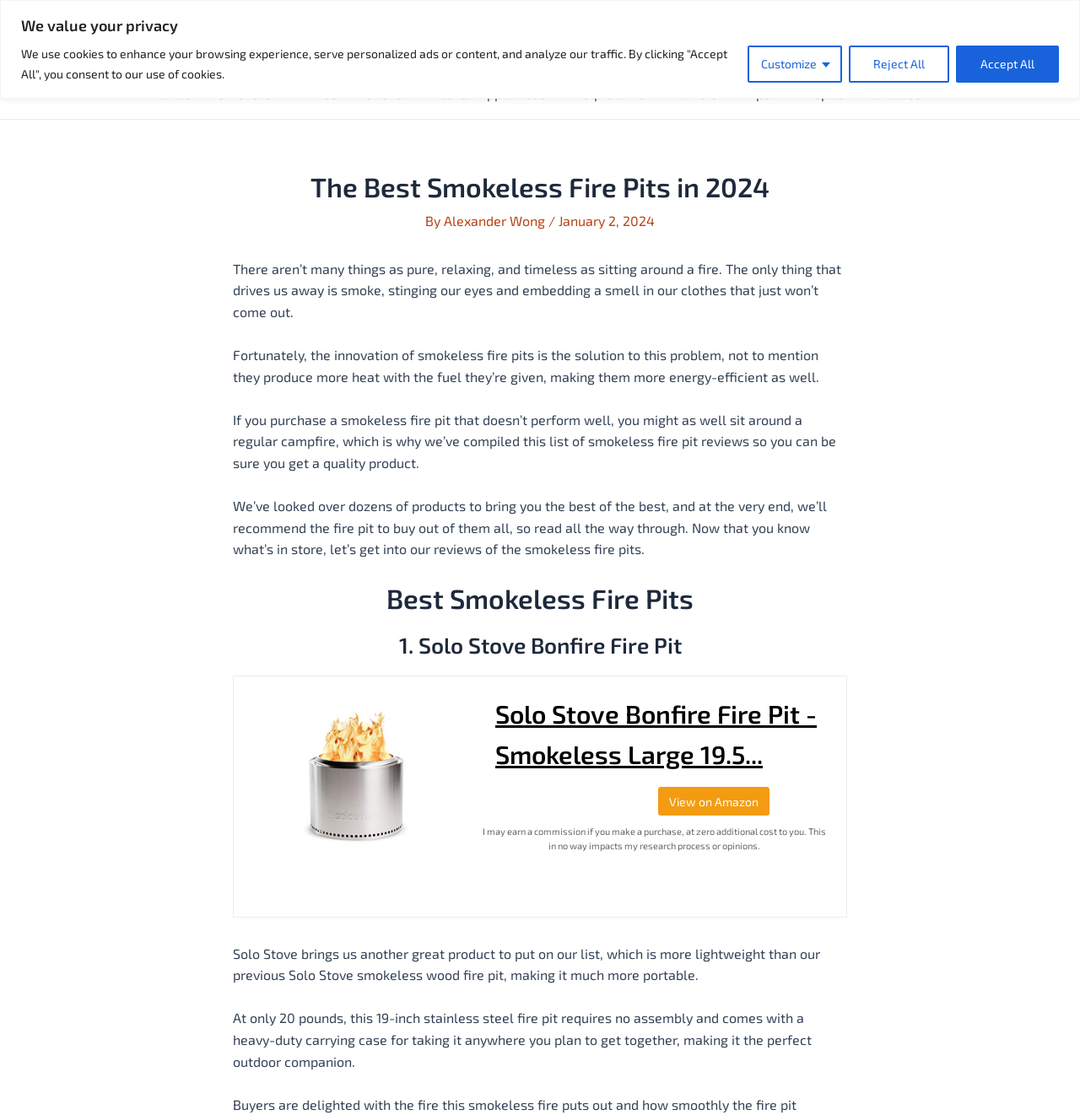Based on the element description "Helpful Info", predict the bounding box coordinates of the UI element.

[0.518, 0.061, 0.61, 0.106]